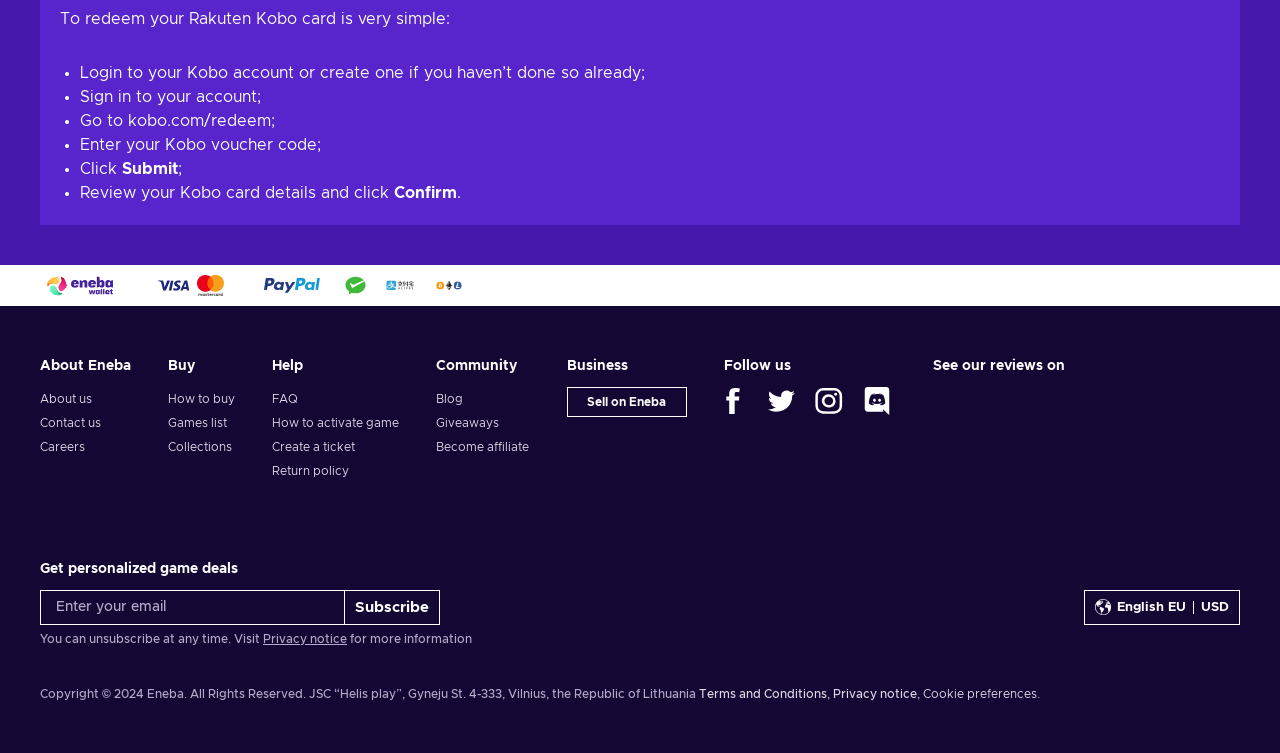Specify the bounding box coordinates of the area to click in order to execute this command: 'Click the 'Terms and Conditions' link'. The coordinates should consist of four float numbers ranging from 0 to 1, and should be formatted as [left, top, right, bottom].

[0.546, 0.91, 0.646, 0.934]